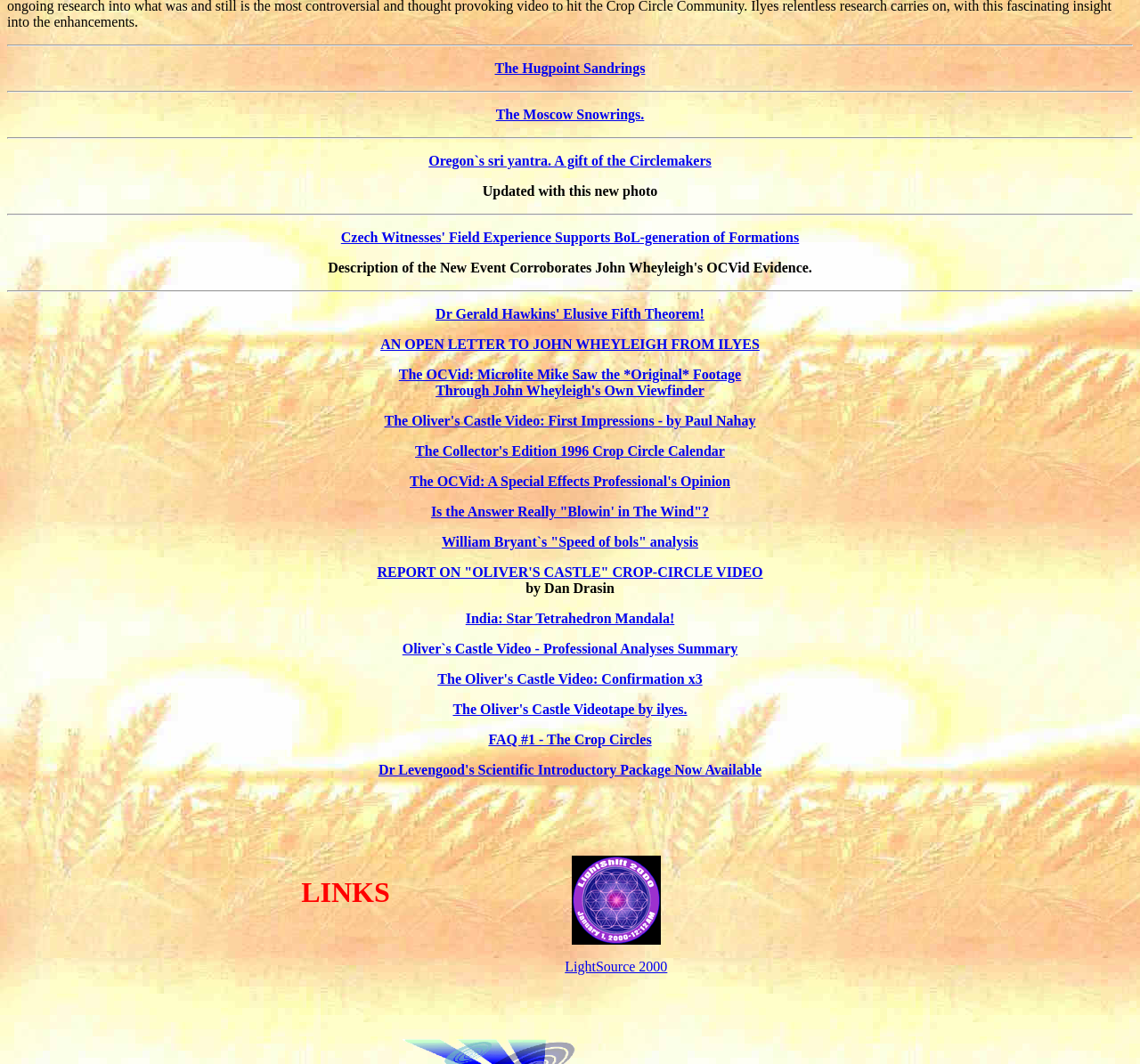What is the first link on the webpage?
Give a one-word or short-phrase answer derived from the screenshot.

The Hugpoint Sandrings